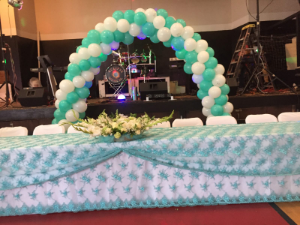Generate an elaborate caption that covers all aspects of the image.

The image showcases a beautifully decorated event space, ideal for celebrations hosted by "Party 4 You." A stunning arrangement of turquoise and white balloons forms an elegant arch that serves as a decorative backdrop. Below the arch, a long table draped in a matching turquoise tablecloth is adorned with a delicate floral centerpiece, adding a touch of sophistication to the setting. 

In the background, elements of a vibrant venue can be seen, including audio equipment and lighting, suggesting that this space is ready for an engaging event. This setup embodies the catering service's commitment to making every event special, regardless of size, highlighting their expertise in both decoration and equipment rental, ensuring a memorable experience for all guests. 